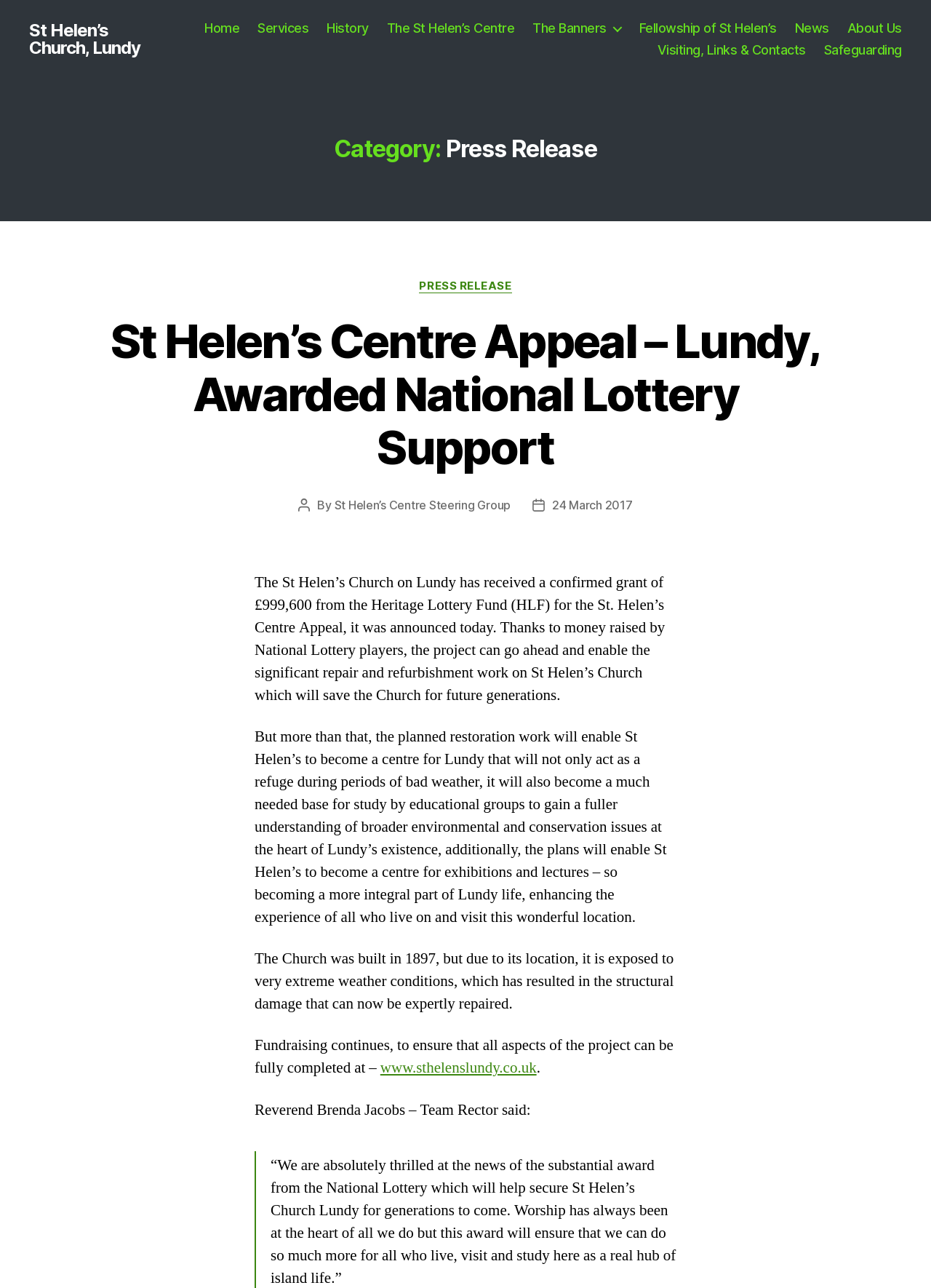What is the name of the church?
Could you answer the question with a detailed and thorough explanation?

I found the answer by looking at the link 'St Helen’s Church, Lundy' at the top of the page, which suggests that the webpage is about a press release related to this church.